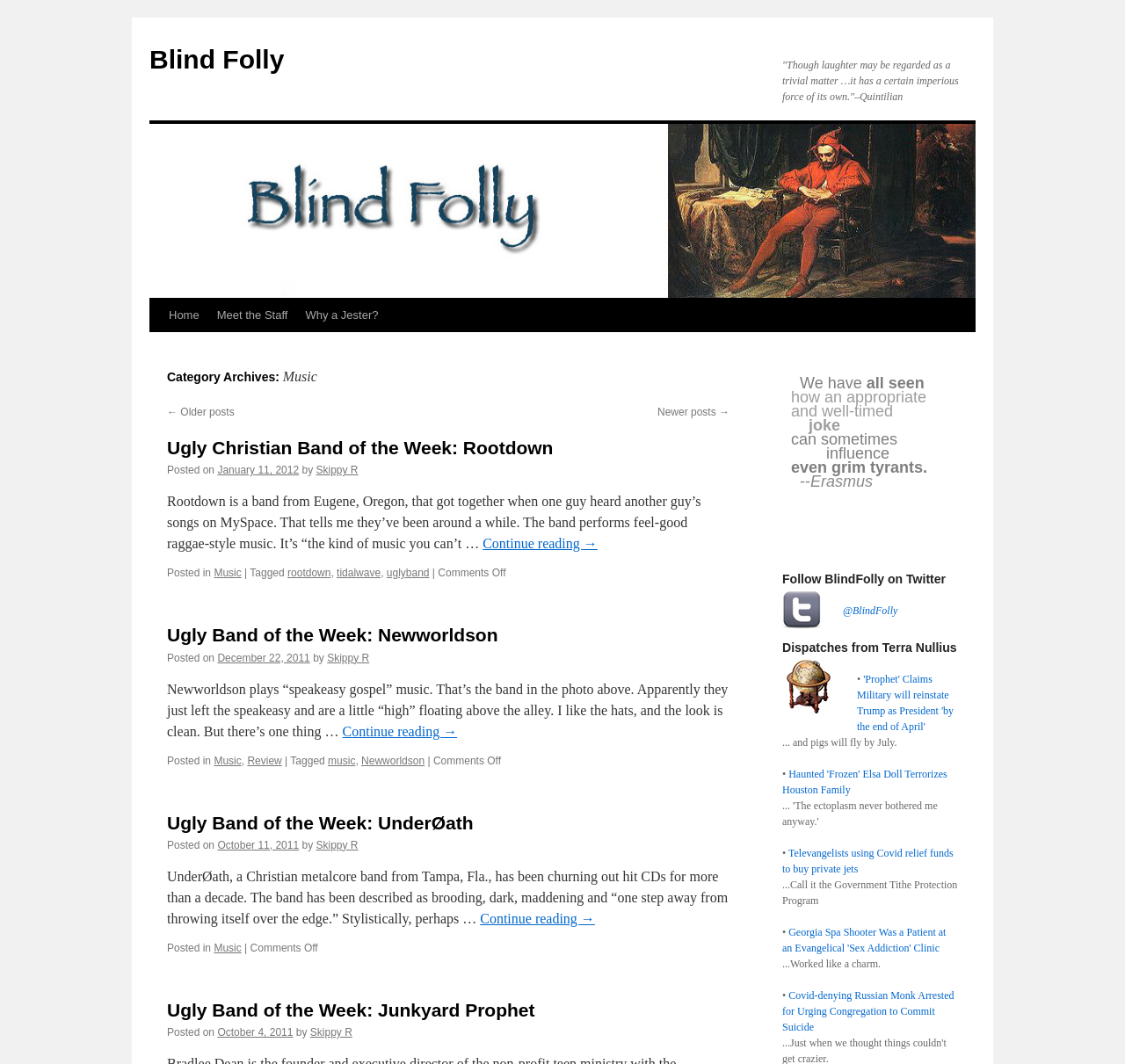Give the bounding box coordinates for the element described as: "@BlindFolly".

[0.749, 0.553, 0.798, 0.58]